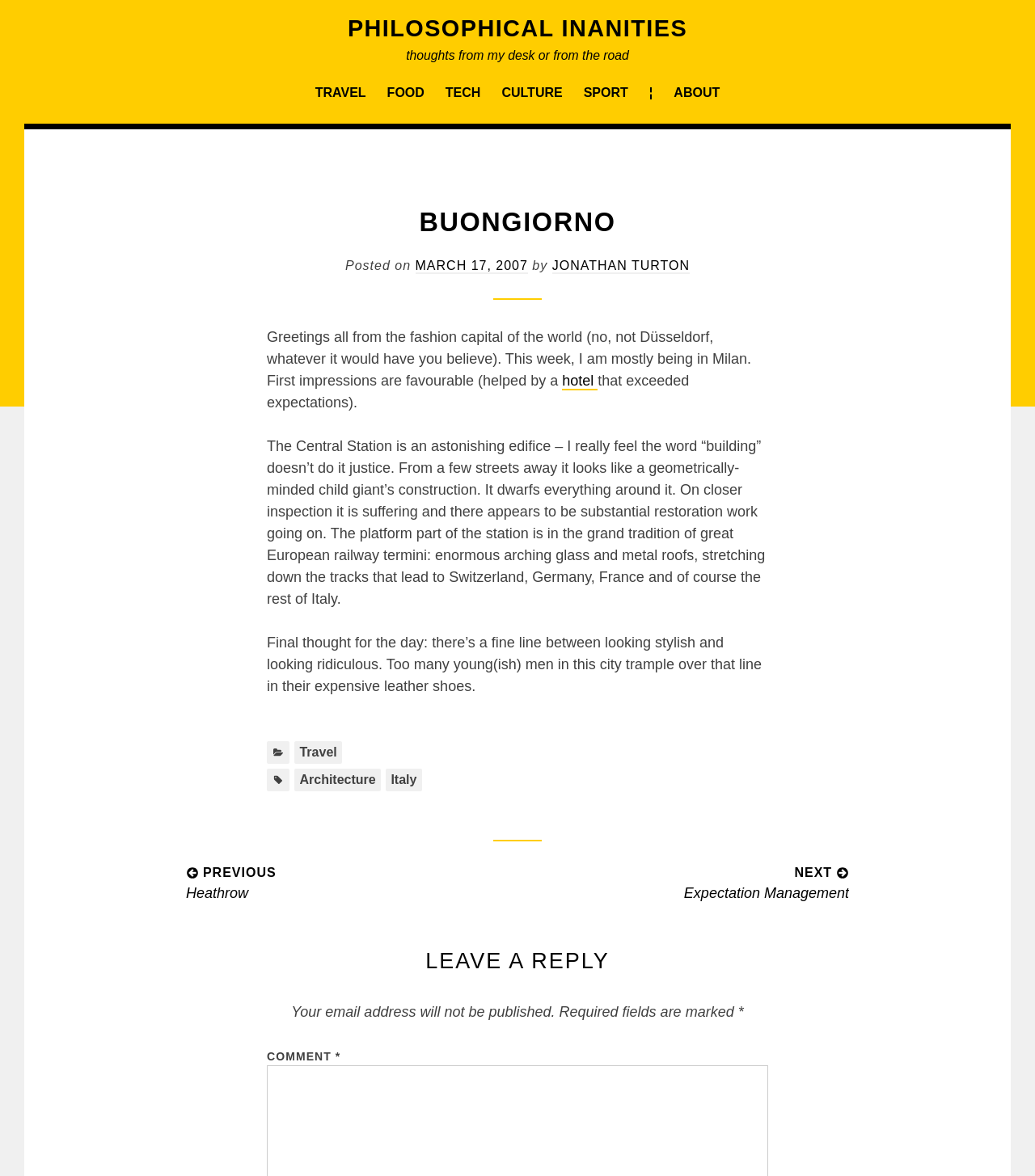Please examine the image and provide a detailed answer to the question: What is the name of the city the author is currently in?

The answer can be found in the article section, where it says 'Greetings all from the fashion capital of the world (no, not Düsseldorf, whatever it would have you believe). This week, I am mostly being in Milan'.